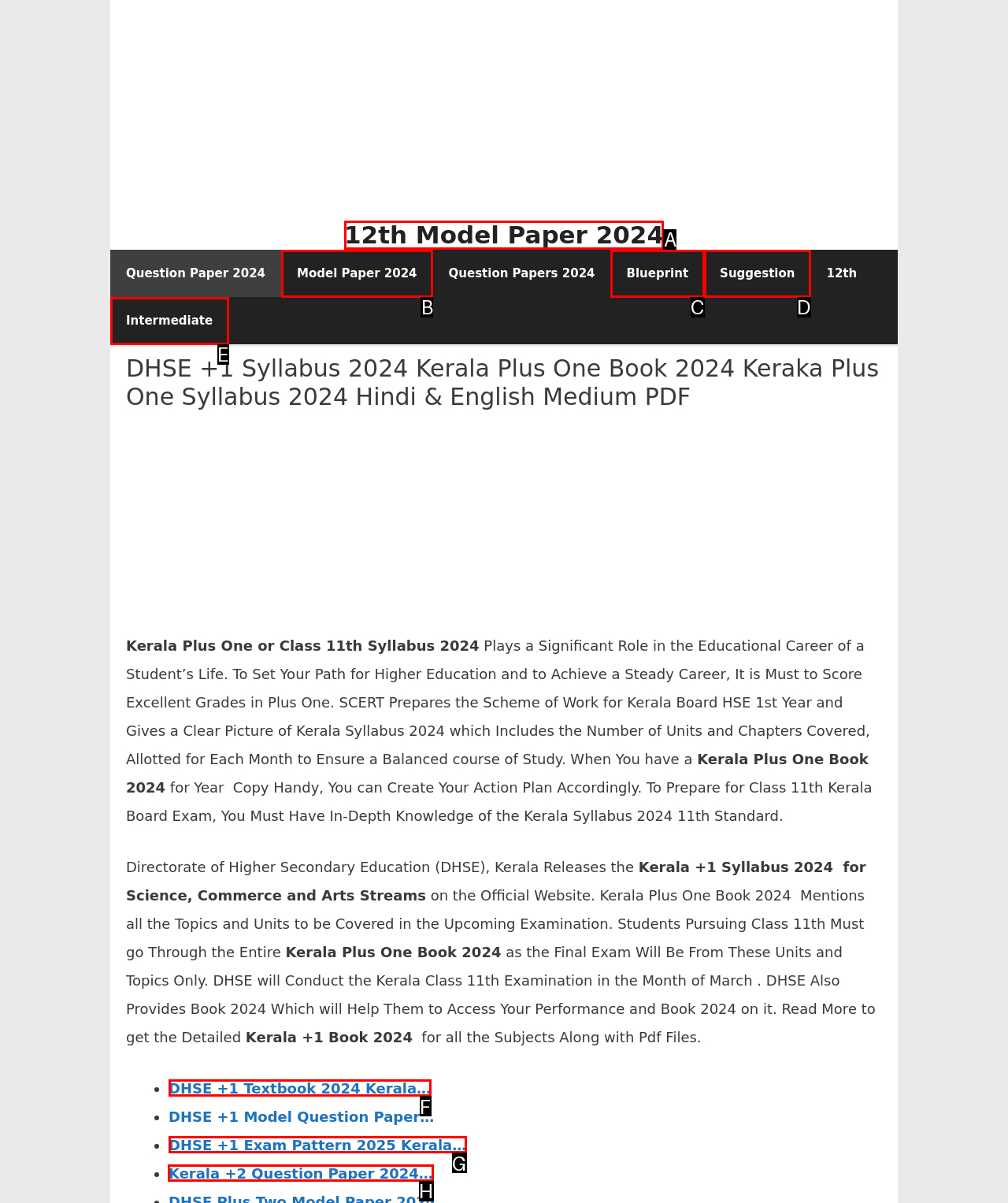Identify the correct letter of the UI element to click for this task: Click on the 'Kerala +2 Question Paper 2024…' link
Respond with the letter from the listed options.

H